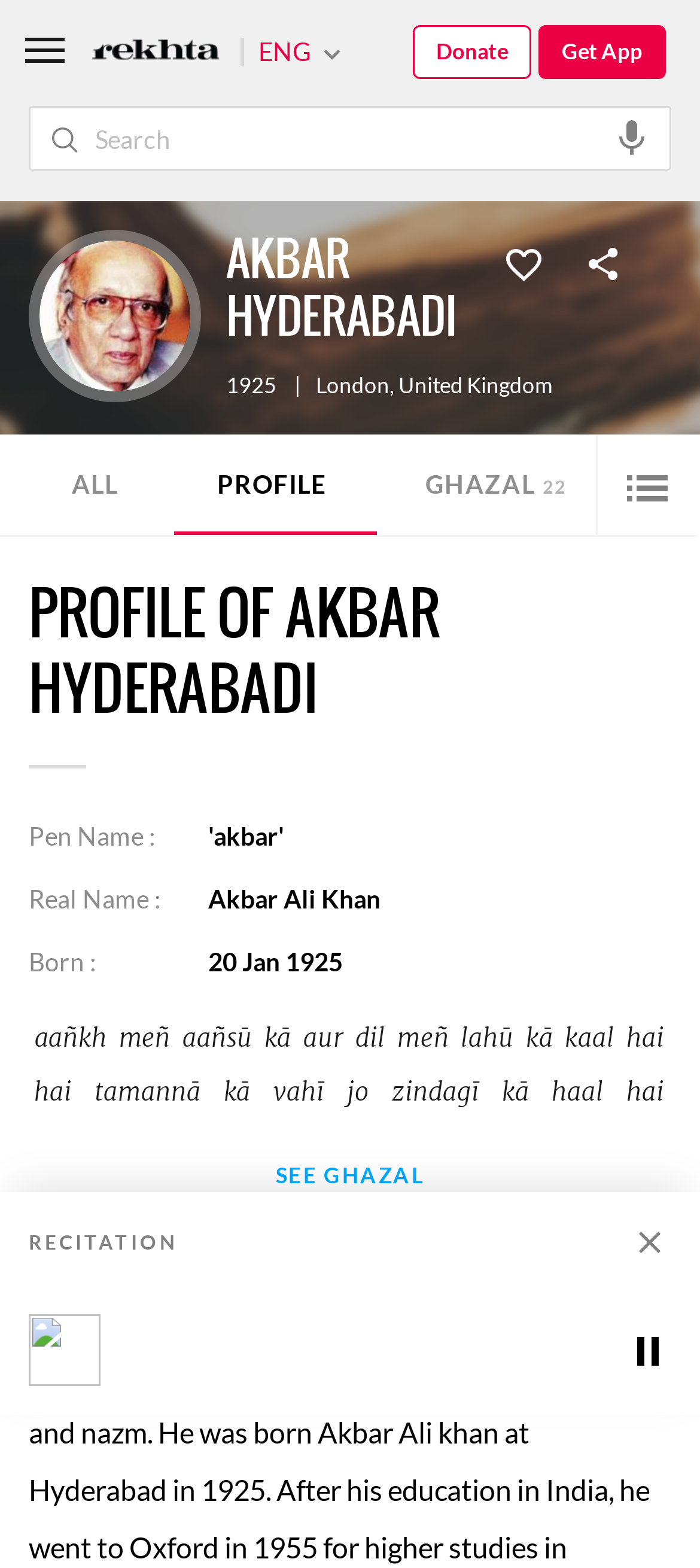Specify the bounding box coordinates of the area that needs to be clicked to achieve the following instruction: "Donate".

[0.59, 0.016, 0.759, 0.05]